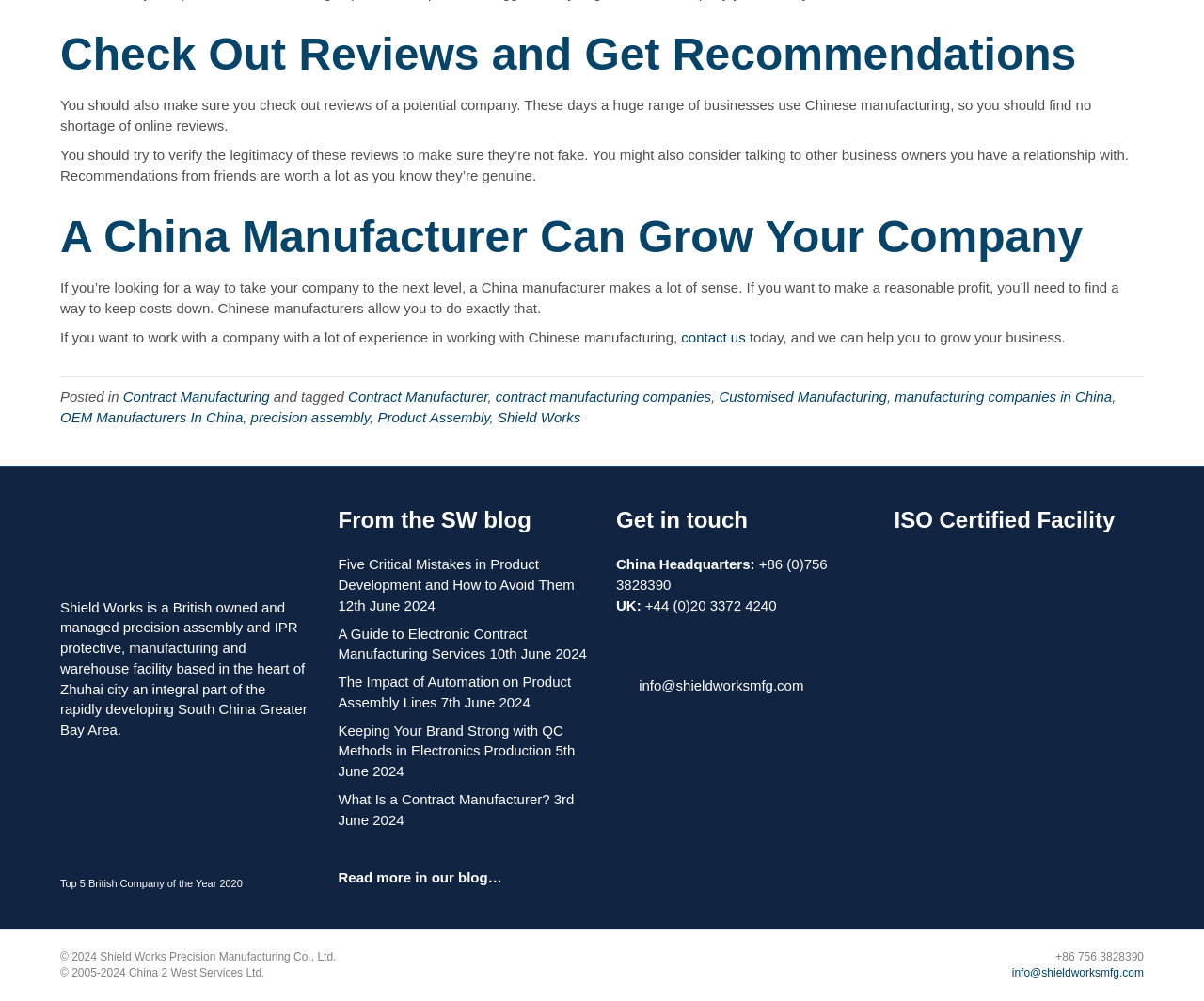Provide the bounding box coordinates of the area you need to click to execute the following instruction: "check out reviews of Contract Manufacturing".

[0.102, 0.388, 0.224, 0.404]